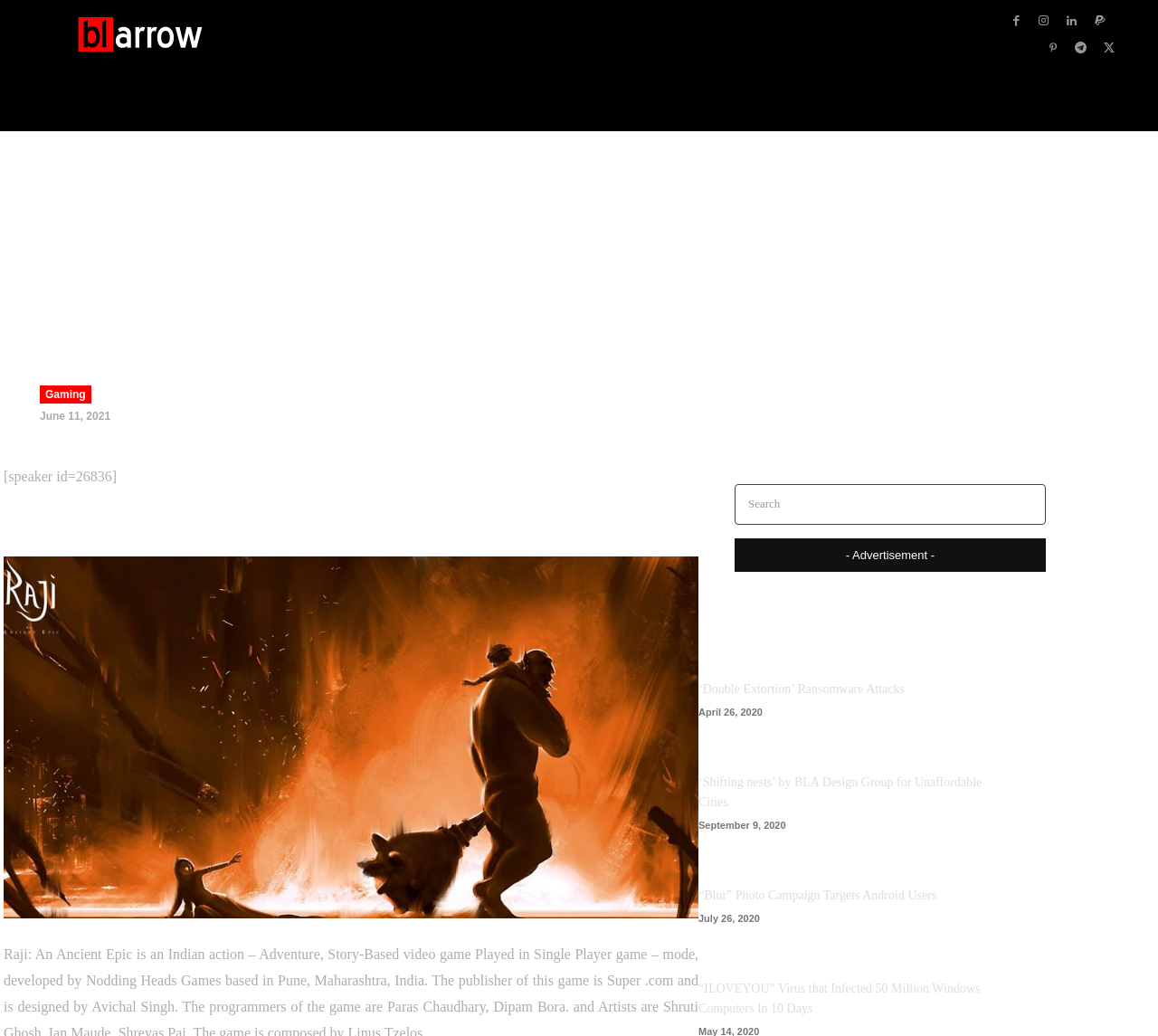Extract the main title from the webpage and generate its text.

Raji : An Ancient Epic